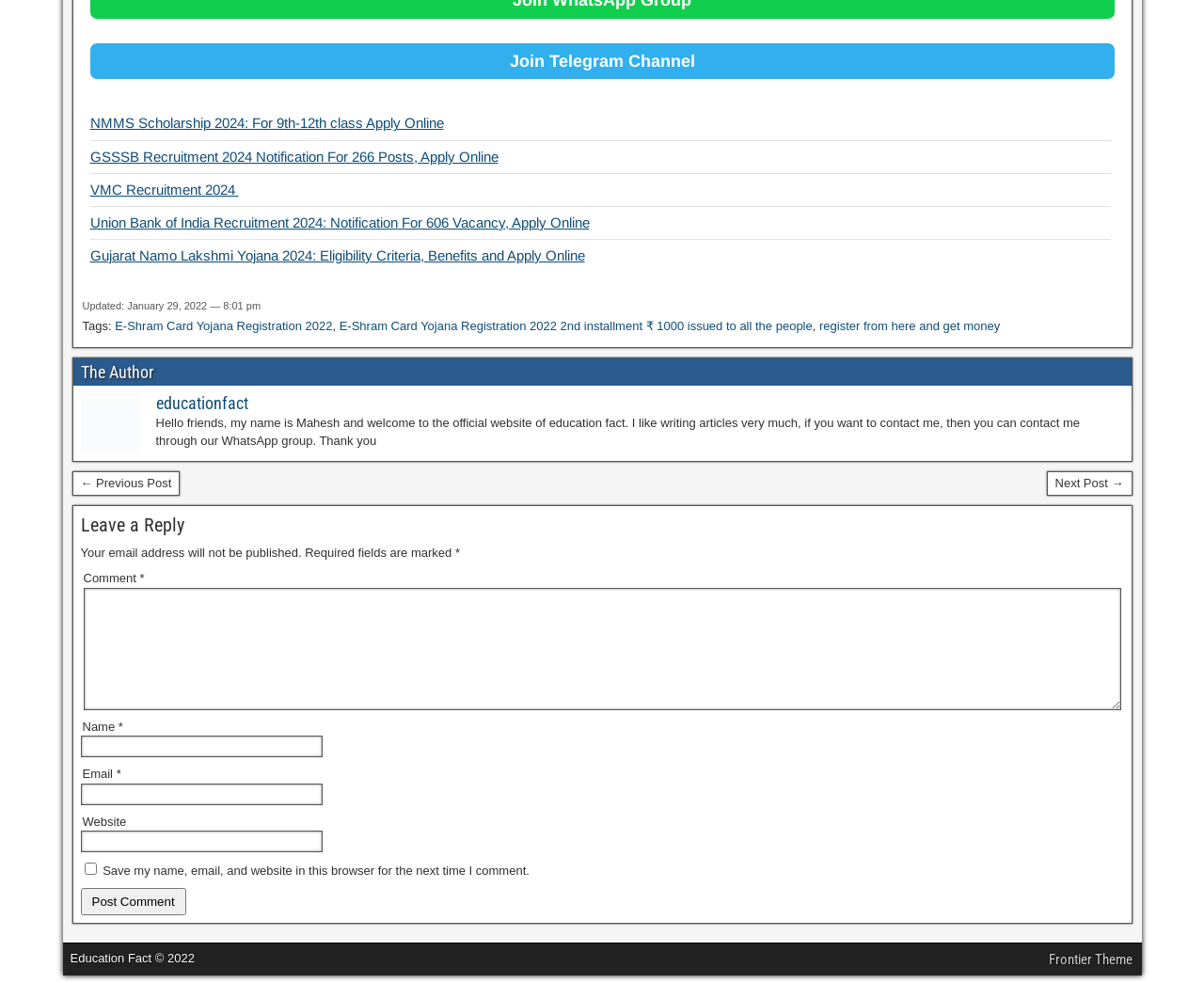Locate the bounding box coordinates of the area you need to click to fulfill this instruction: 'Post a comment'. The coordinates must be in the form of four float numbers ranging from 0 to 1: [left, top, right, bottom].

[0.067, 0.903, 0.154, 0.931]